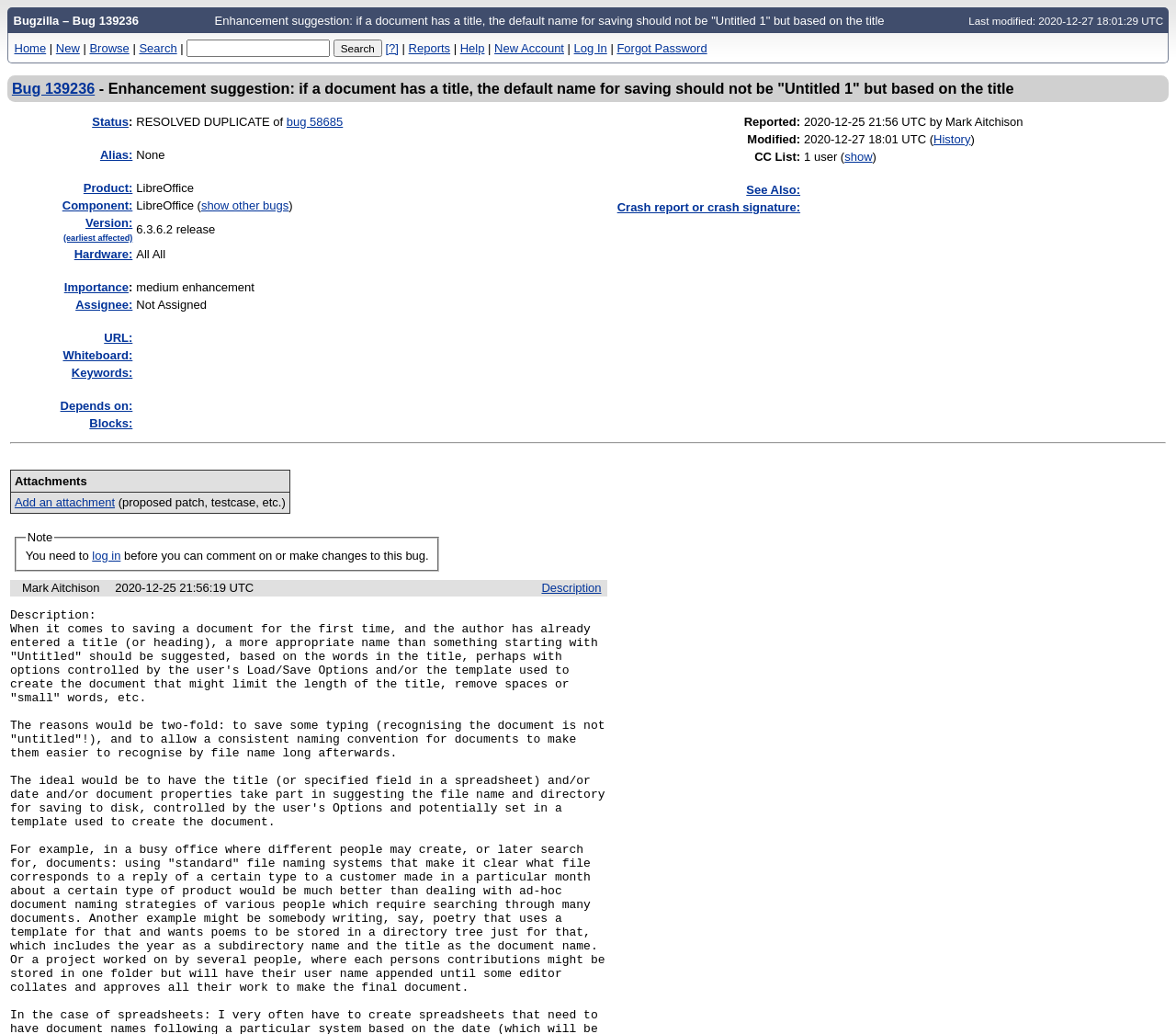Please identify the bounding box coordinates for the region that you need to click to follow this instruction: "Read more about News and Press".

None